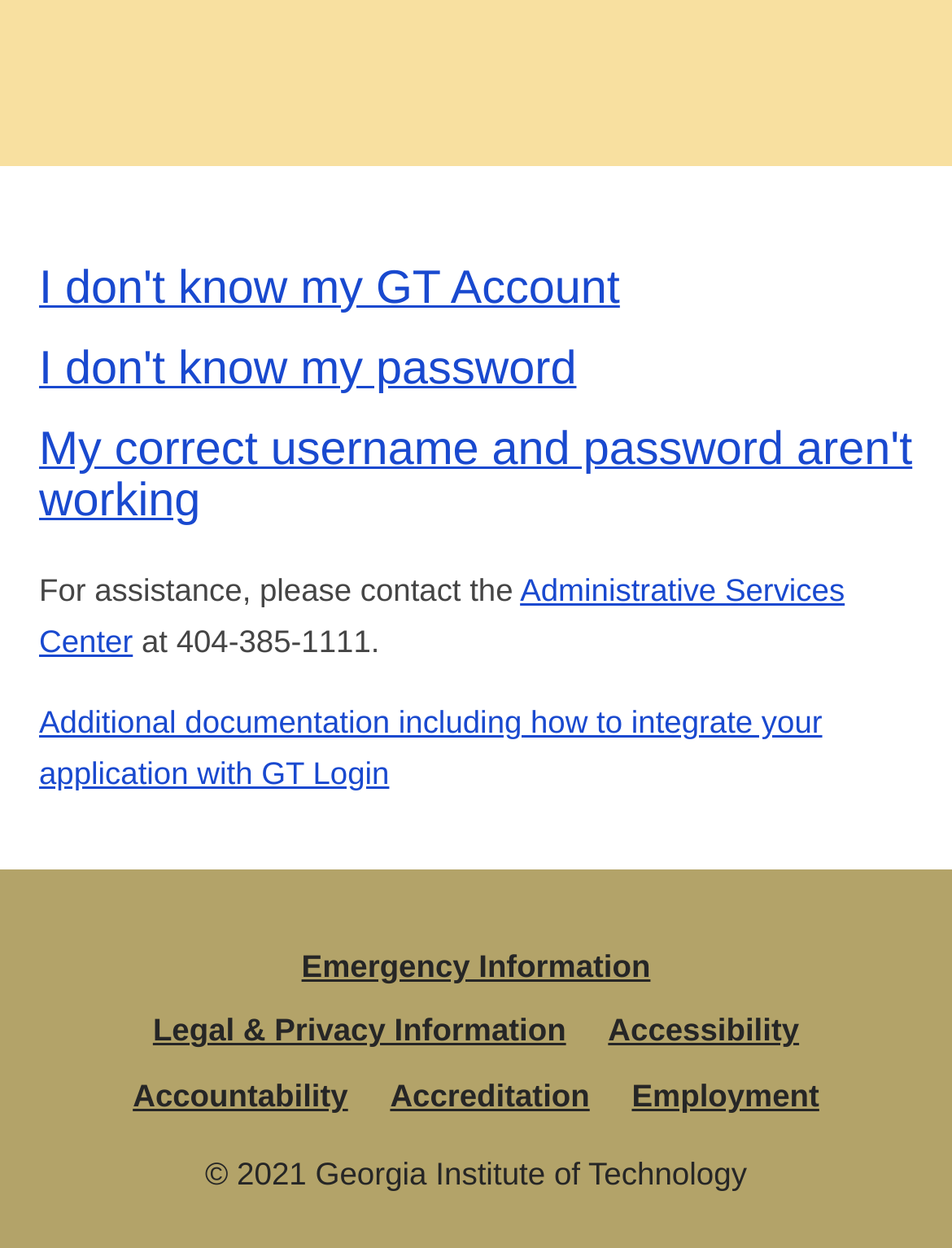Please specify the bounding box coordinates of the clickable region to carry out the following instruction: "Visit the Urgent Care in Santa Monica page". The coordinates should be four float numbers between 0 and 1, in the format [left, top, right, bottom].

None